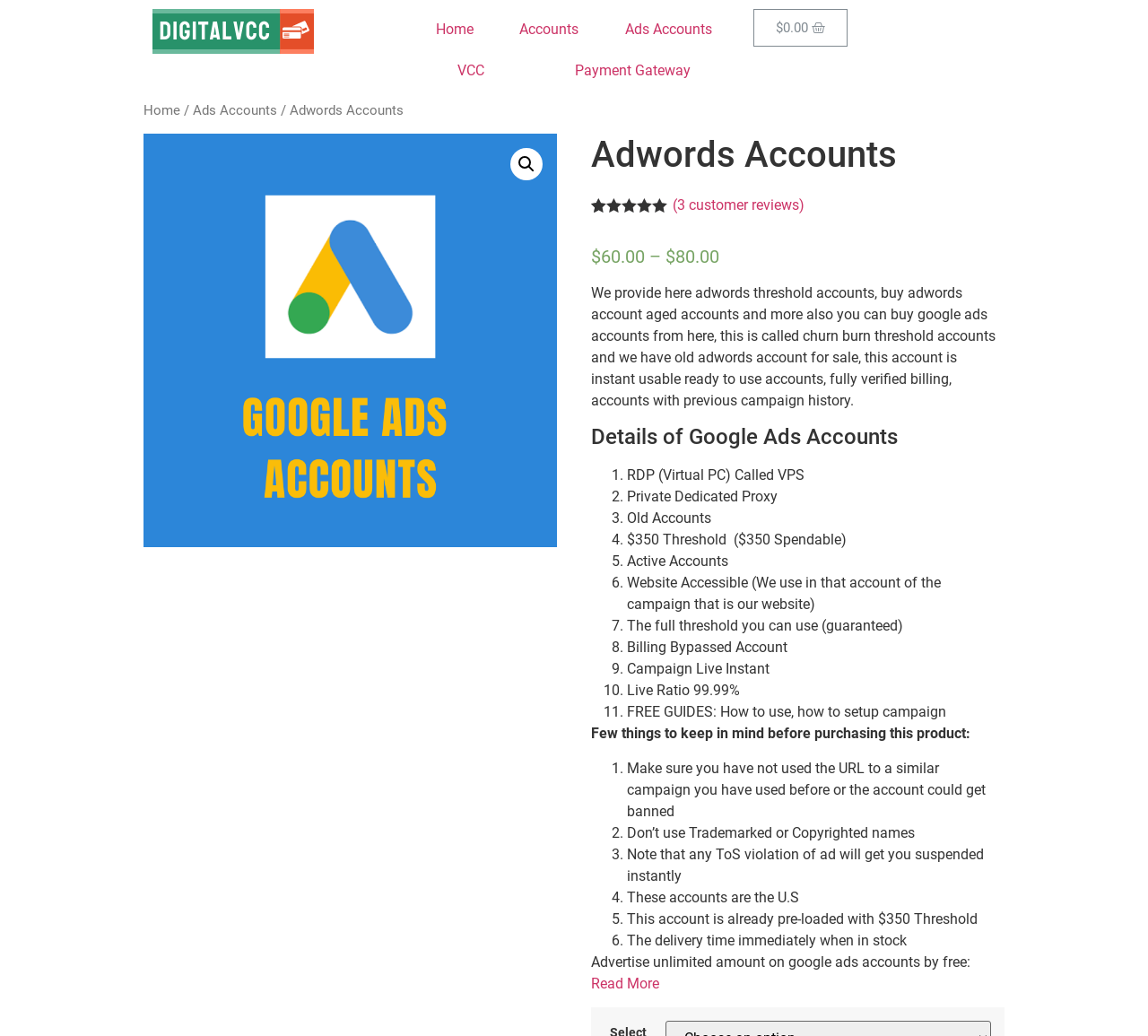Provide a comprehensive caption for the webpage.

This webpage is about buying Adwords accounts, specifically threshold accounts, aged accounts, and Google Ads accounts. At the top, there are six links: "Home", "Accounts", "Ads Accounts", "VCC", "Payment Gateway", and a cart with a price of $0.00. Below these links, there is a search bar with a magnifying glass icon.

The main content of the page is divided into sections. The first section has a heading "Adwords Accounts" and displays a rating of 5.0 out of 5 based on 3 customer reviews. Below this, there is a price range of $60.00 to $80.00. A brief description of the Adwords accounts is provided, mentioning that they are instant usable, ready to use, fully verified, and have previous campaign history.

The next section is titled "Details of Google Ads Accounts" and lists 11 features of the accounts, including RDP (Virtual PC) called VPS, private dedicated proxy, old accounts, and more. Each feature is numbered and has a brief description.

Following this, there is a section with a heading "Few things to keep in mind before purchasing this product" that lists six important notes, including making sure not to use a URL that has been used before, not using trademarked or copyrighted names, and noting that any ToS violation will result in instant suspension.

Finally, there is a section that appears to be a call to action, encouraging users to advertise unlimited amounts on Google Ads accounts for free, with a "Read More" link below.